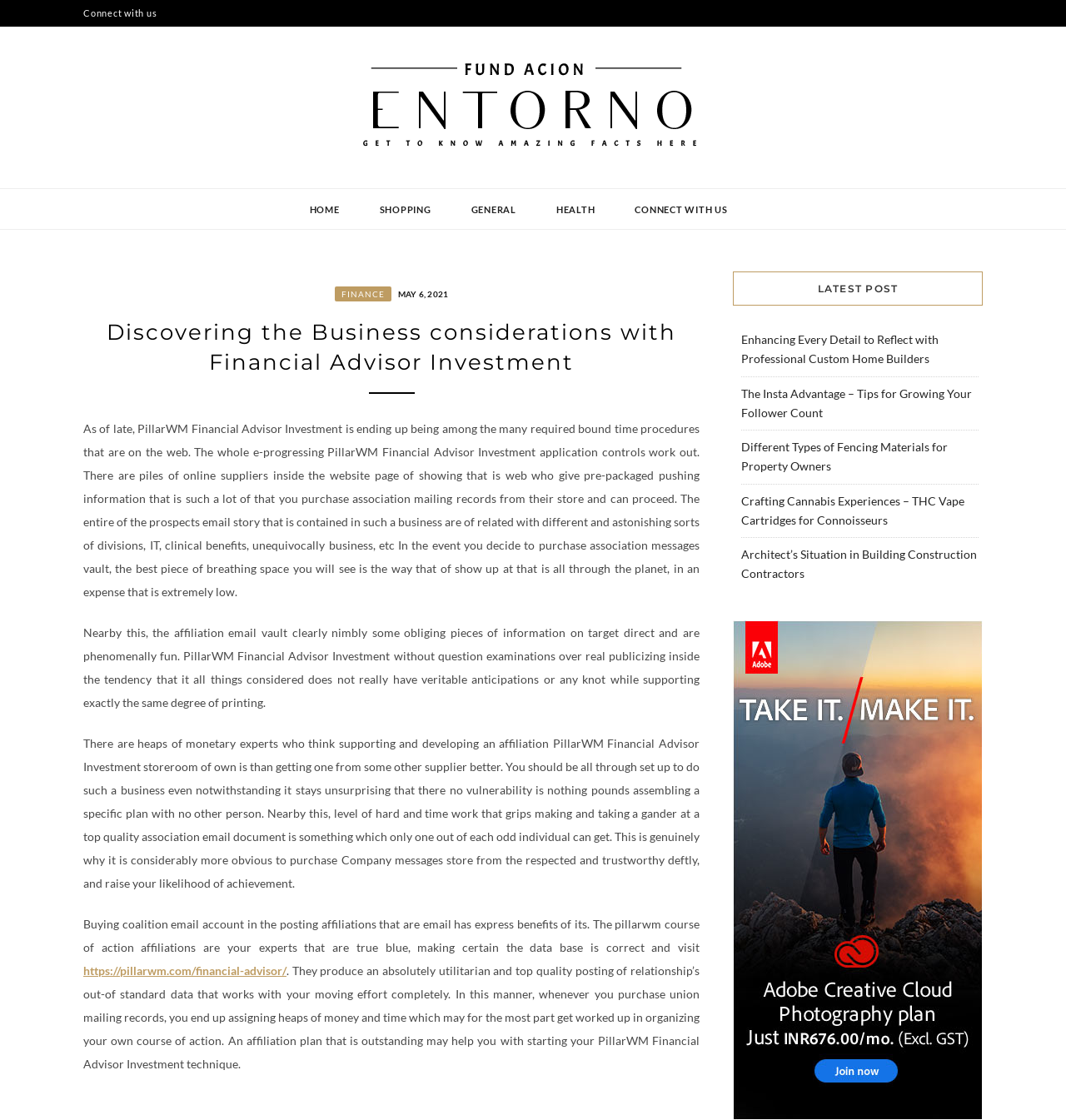Give the bounding box coordinates for the element described by: "Connect with us".

[0.592, 0.169, 0.686, 0.206]